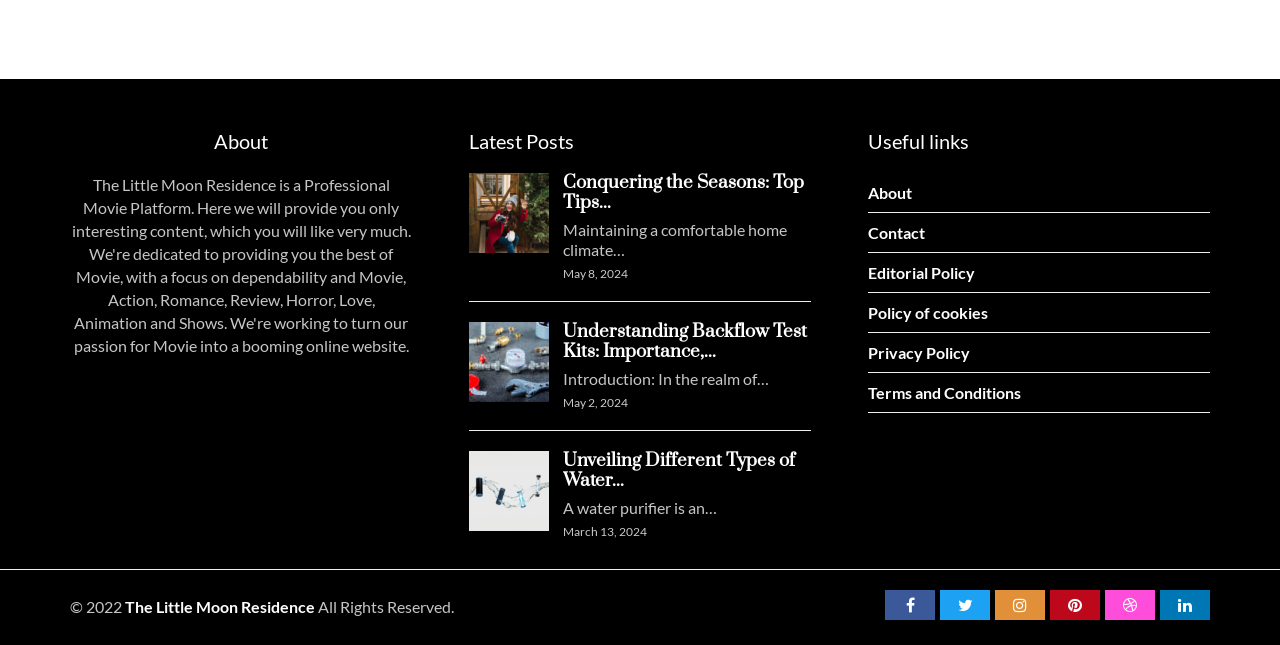Mark the bounding box of the element that matches the following description: "Policy of cookies".

[0.678, 0.454, 0.945, 0.516]